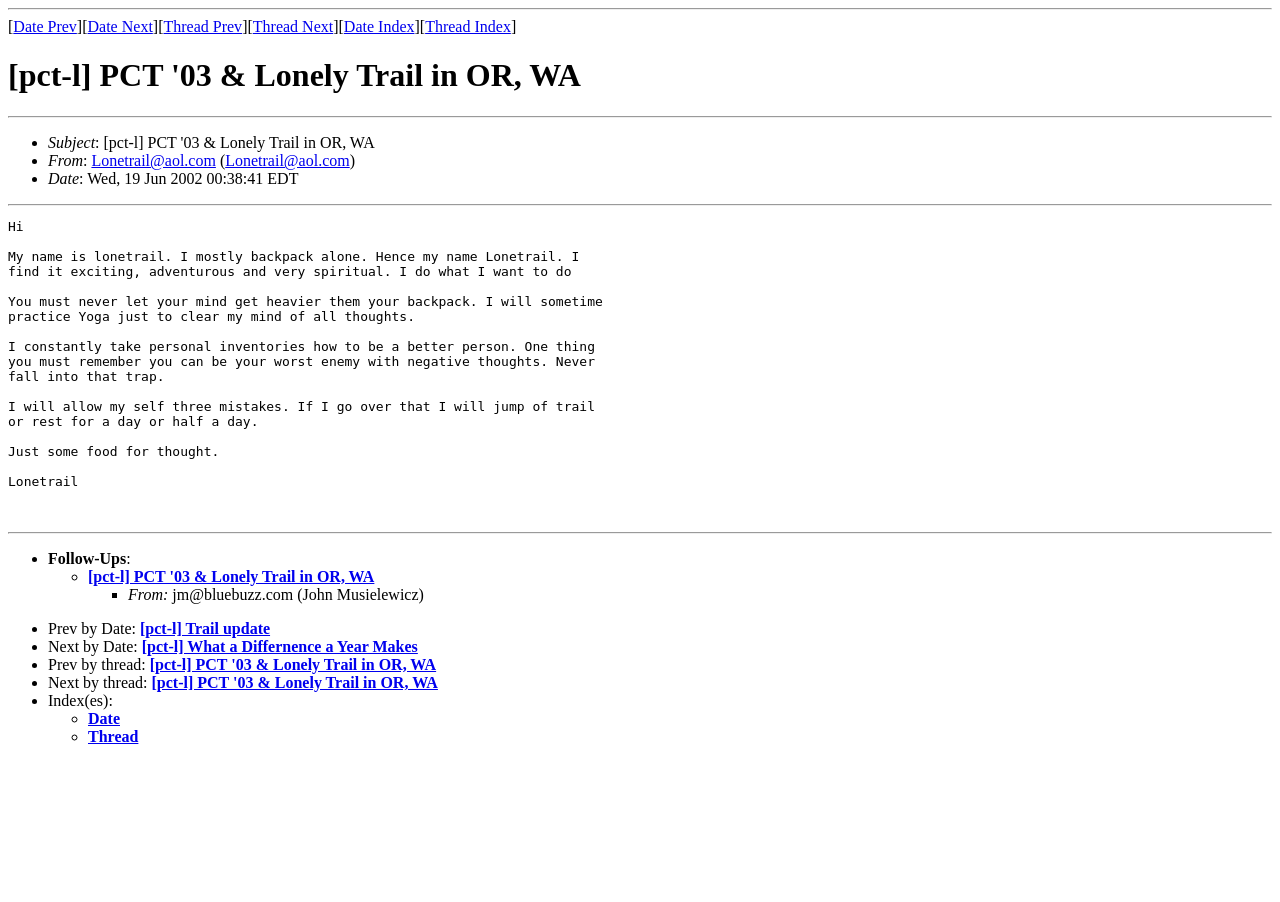Use the details in the image to answer the question thoroughly: 
What is the name of the person who wrote the email?

The question can be answered by looking at the 'From' field in the email, which contains the name 'Lonetrail@aol.com'. The name 'Lonetrail' is extracted from this field.